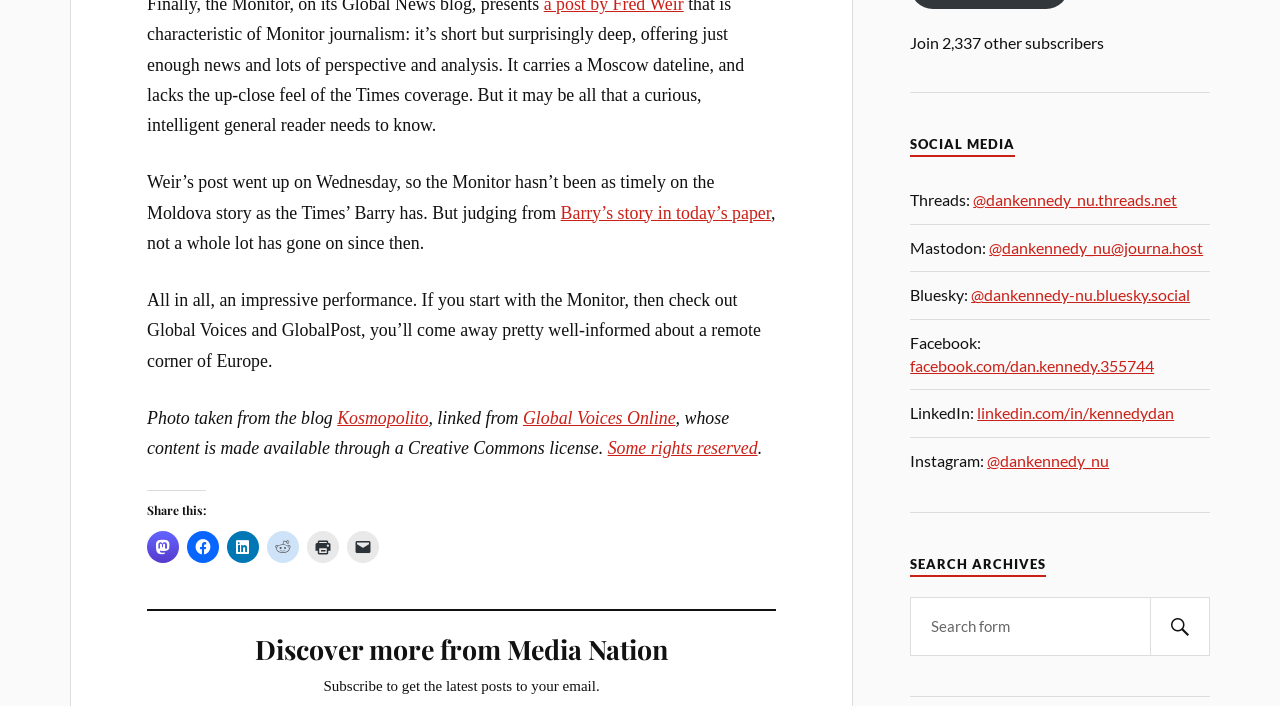Highlight the bounding box coordinates of the element that should be clicked to carry out the following instruction: "Click to share on Mastodon". The coordinates must be given as four float numbers ranging from 0 to 1, i.e., [left, top, right, bottom].

[0.115, 0.752, 0.14, 0.797]